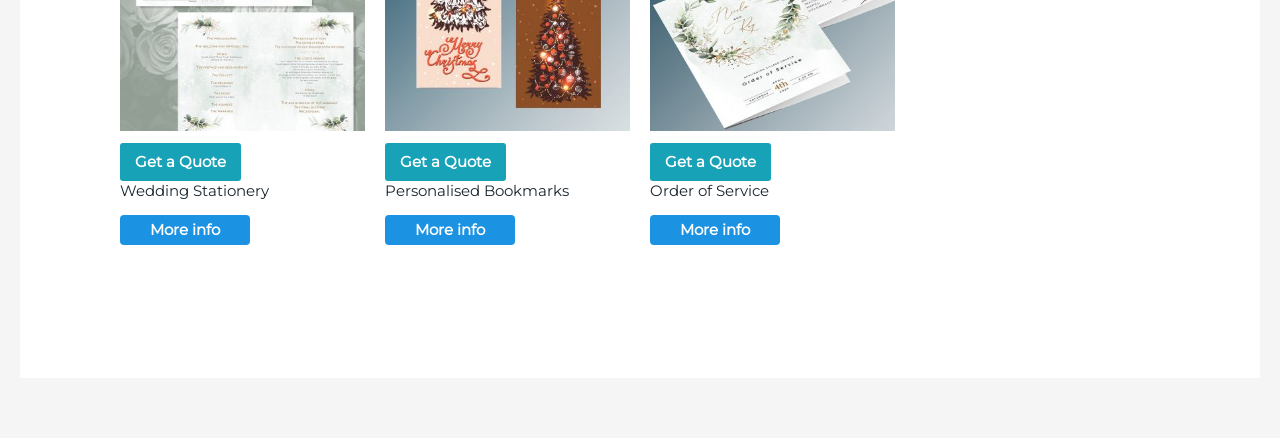Please identify the bounding box coordinates of the area I need to click to accomplish the following instruction: "Get a quote".

[0.508, 0.327, 0.602, 0.412]